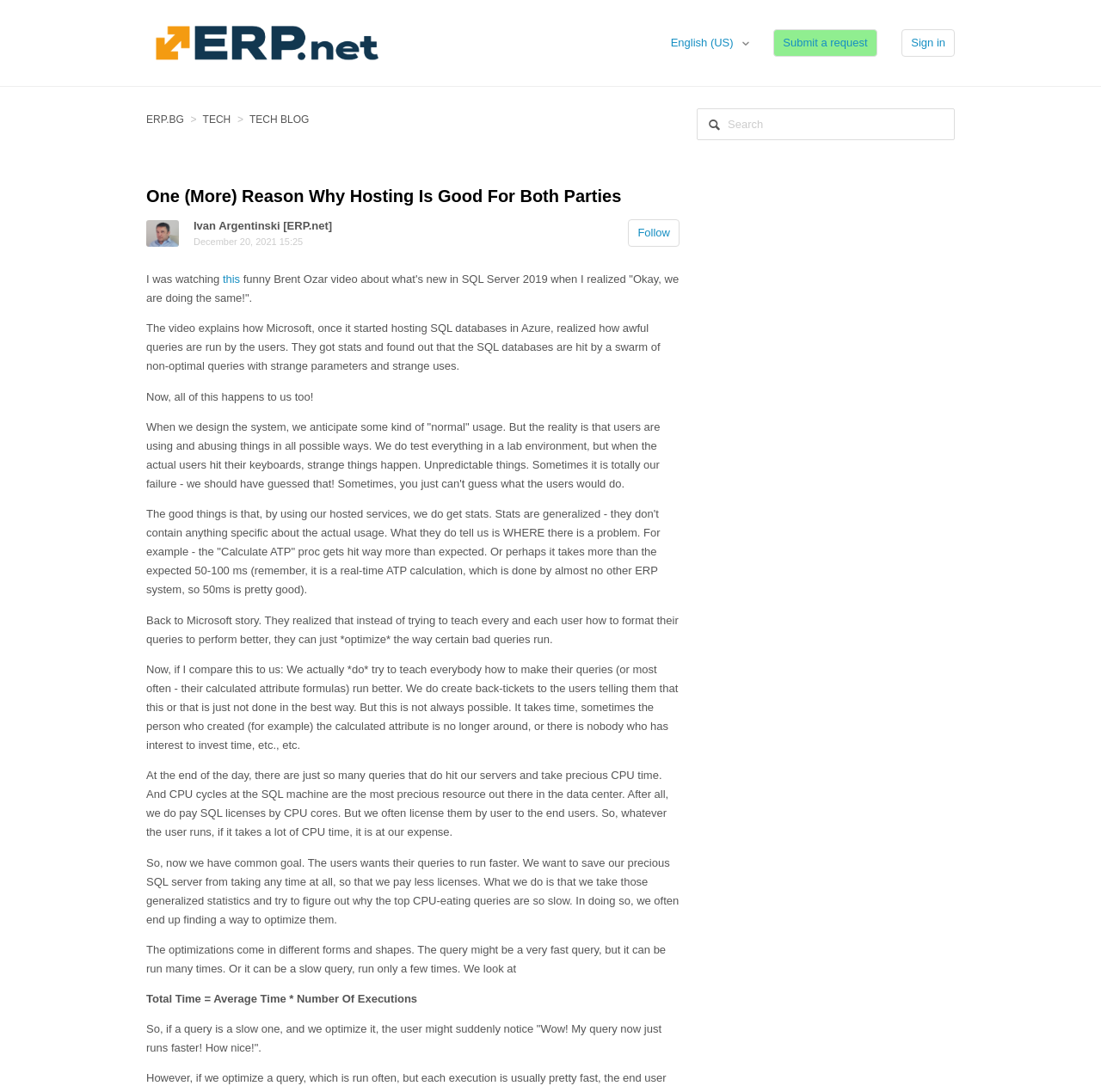Pinpoint the bounding box coordinates of the element to be clicked to execute the instruction: "Go to 'News'".

None